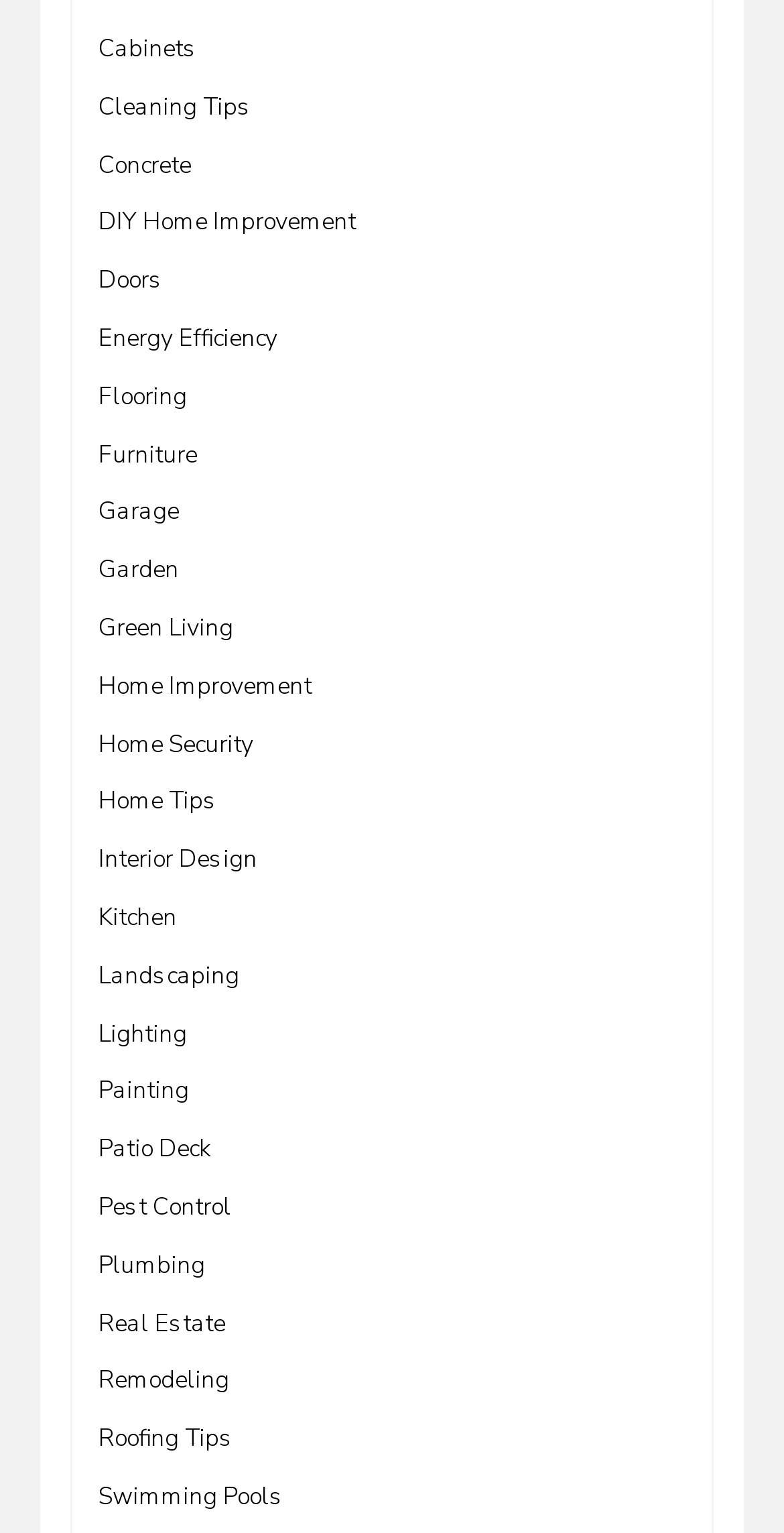Please determine the bounding box coordinates, formatted as (top-left x, top-left y, bottom-right x, bottom-right y), with all values as floating point numbers between 0 and 1. Identify the bounding box of the region described as: DIY Home Improvement

[0.126, 0.134, 0.454, 0.155]